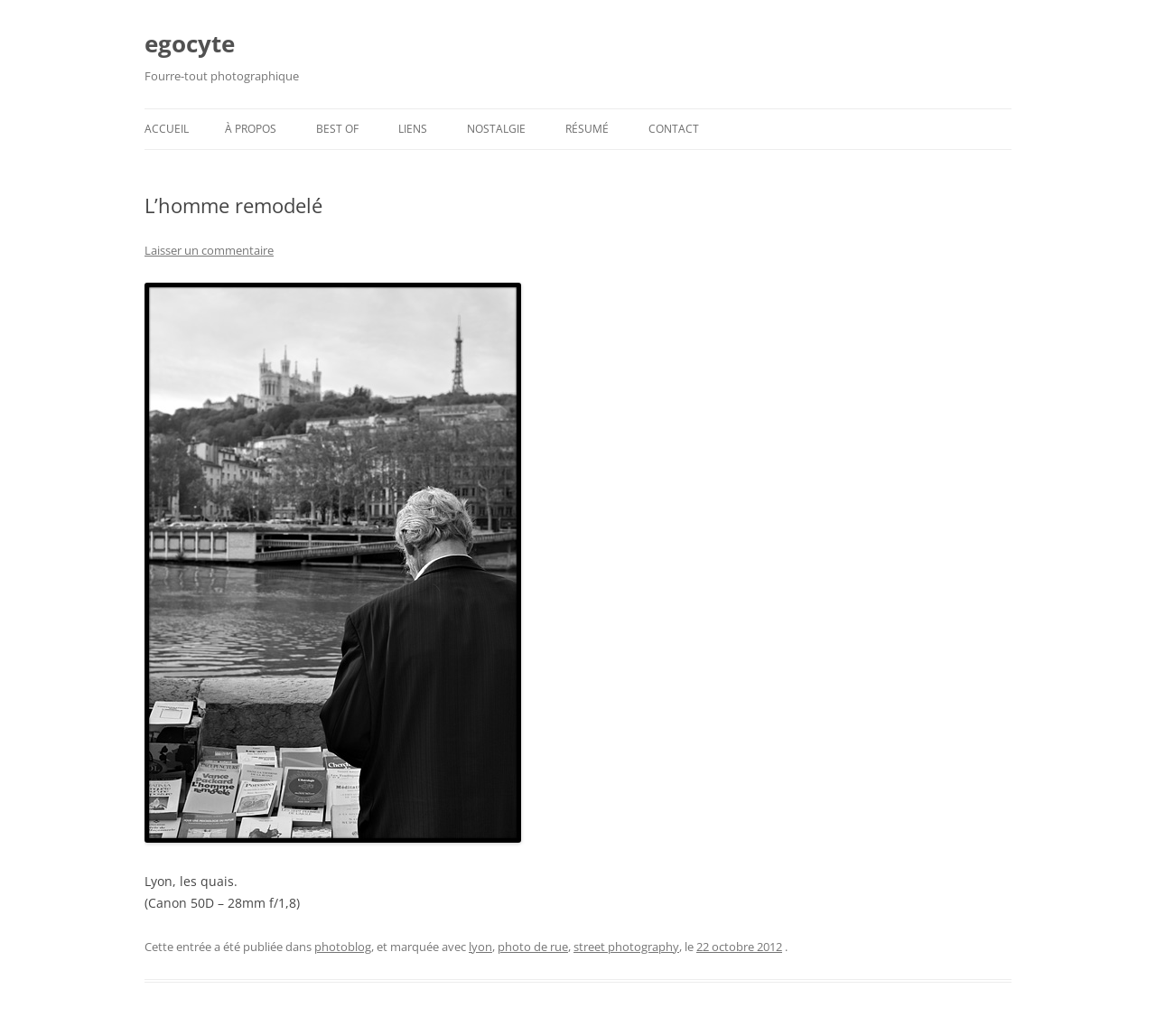What is the name of the photograph?
Look at the image and provide a short answer using one word or a phrase.

Lyon, les quais.